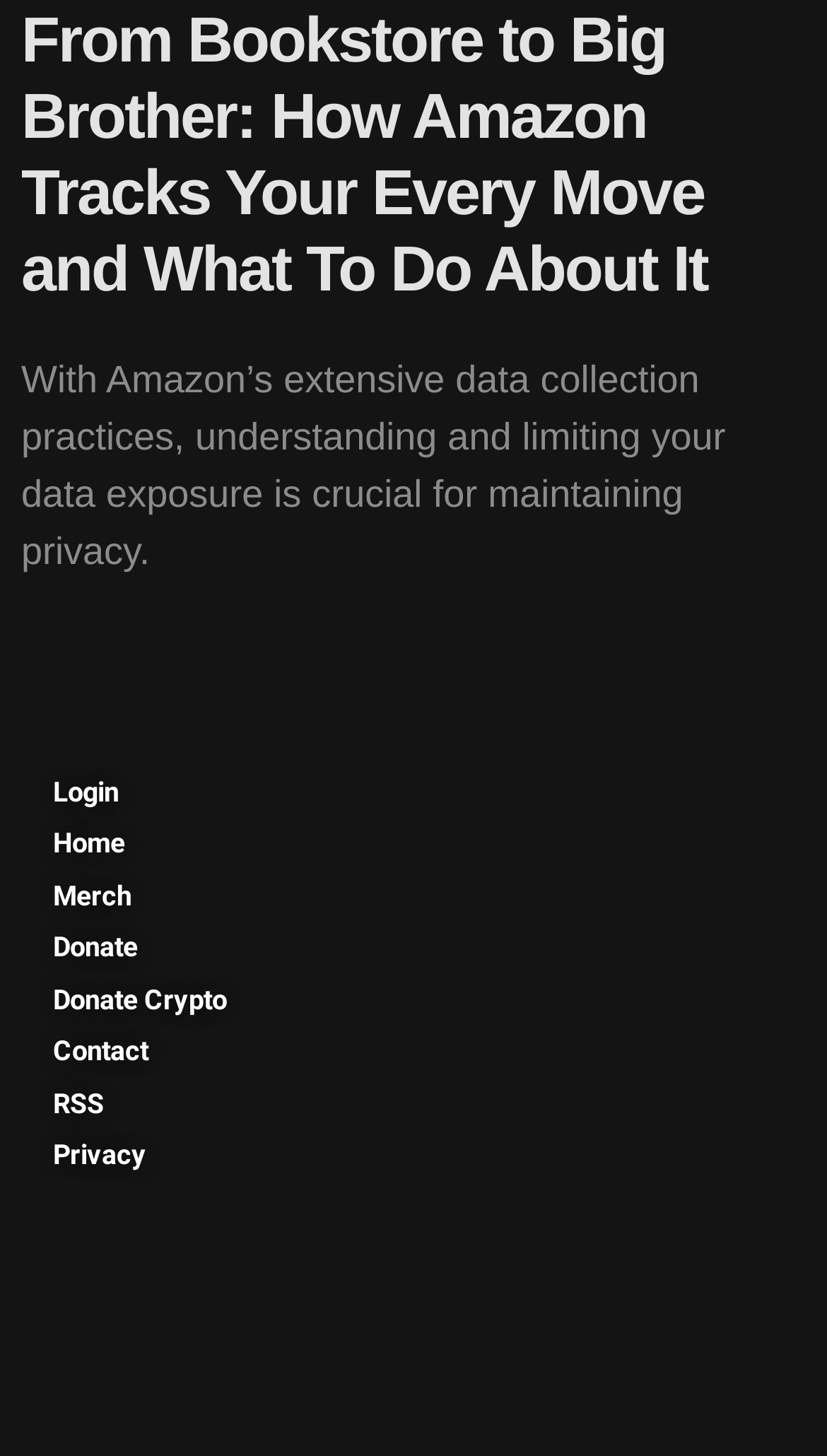Determine the bounding box coordinates of the target area to click to execute the following instruction: "click on the link to learn about Amazon's data collection practices."

[0.026, 0.004, 0.855, 0.209]